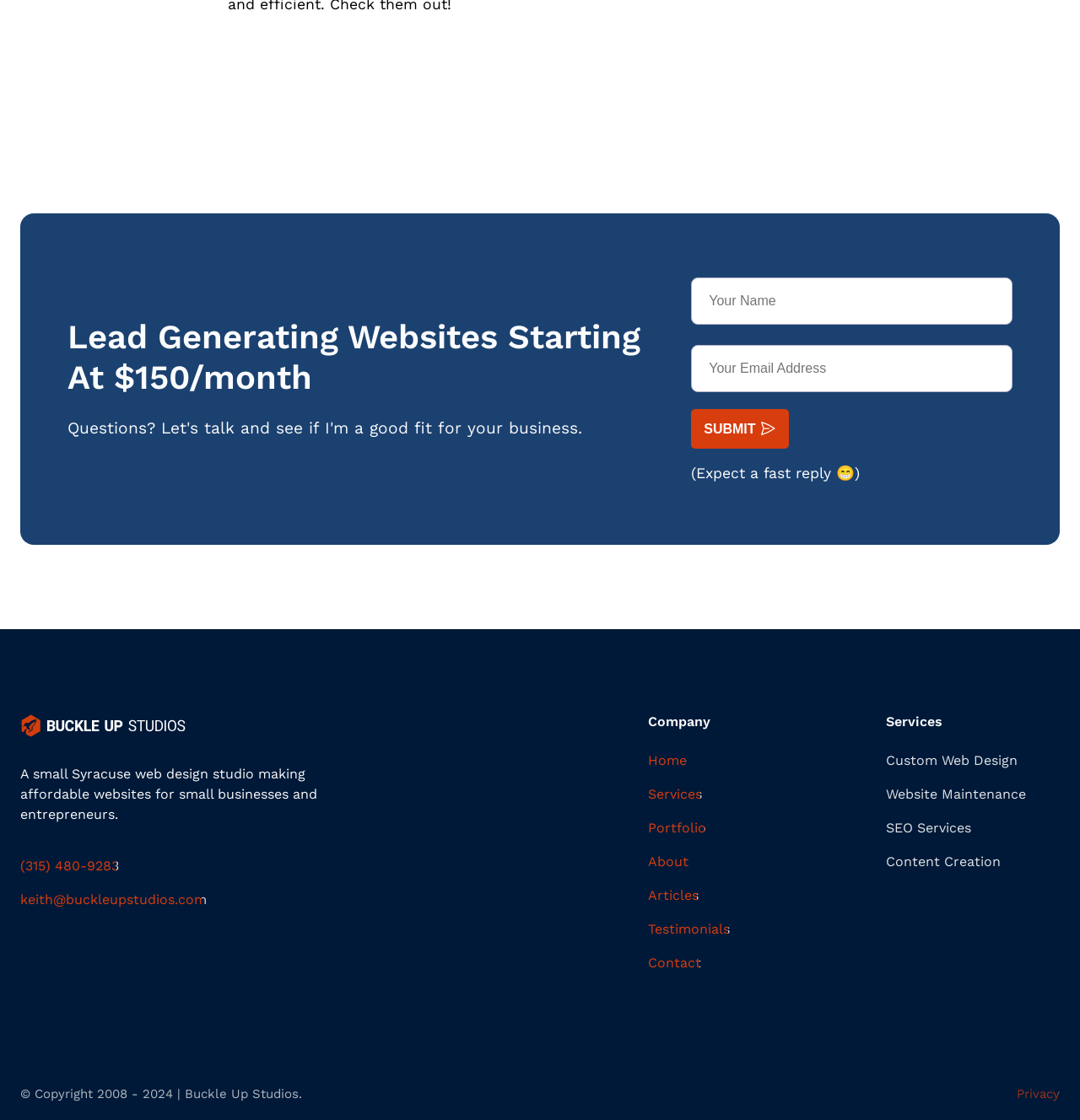Please pinpoint the bounding box coordinates for the region I should click to adhere to this instruction: "Click the SUBMIT button".

[0.64, 0.365, 0.731, 0.401]